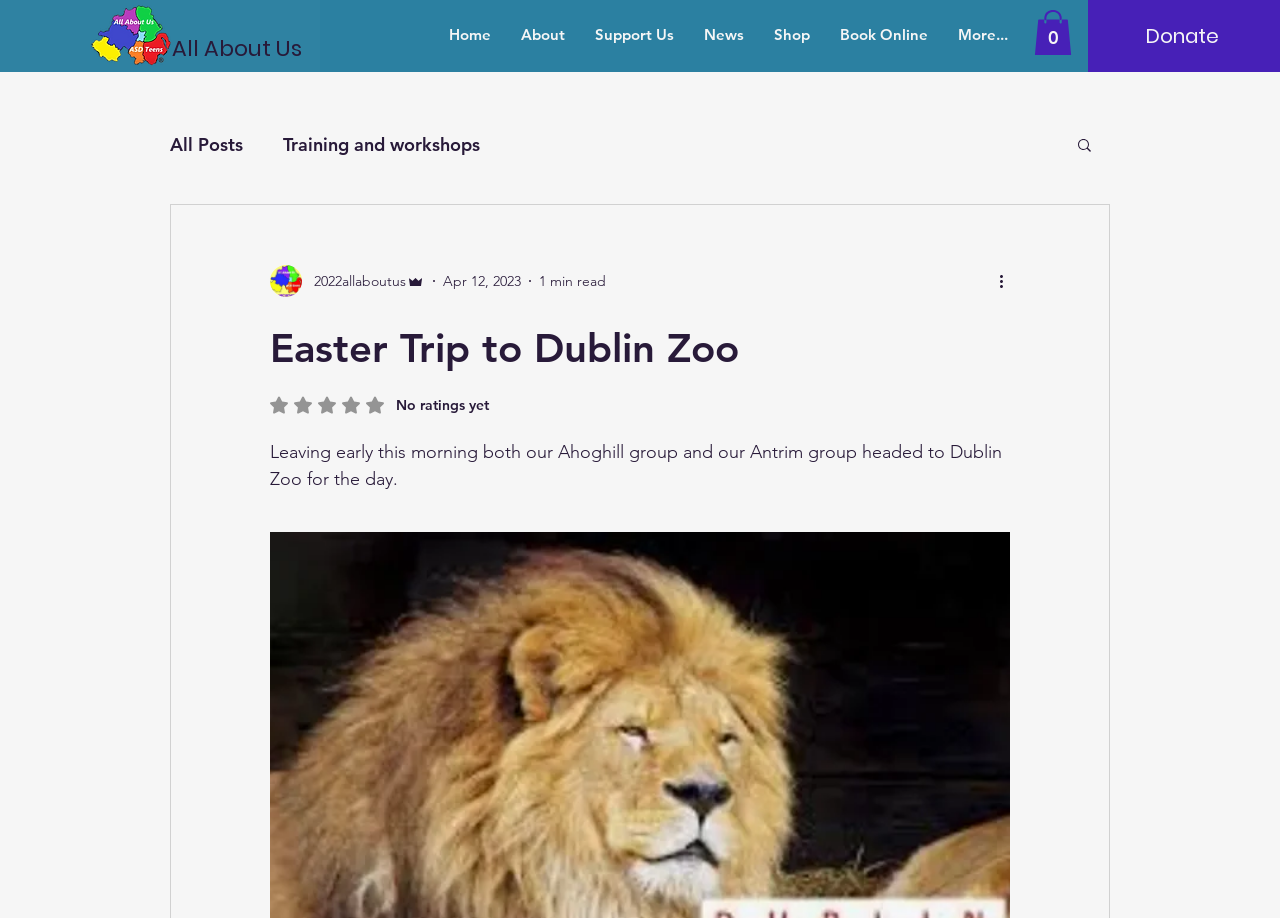Please locate the bounding box coordinates of the element's region that needs to be clicked to follow the instruction: "View the 'About' page". The bounding box coordinates should be provided as four float numbers between 0 and 1, i.e., [left, top, right, bottom].

[0.395, 0.016, 0.453, 0.06]